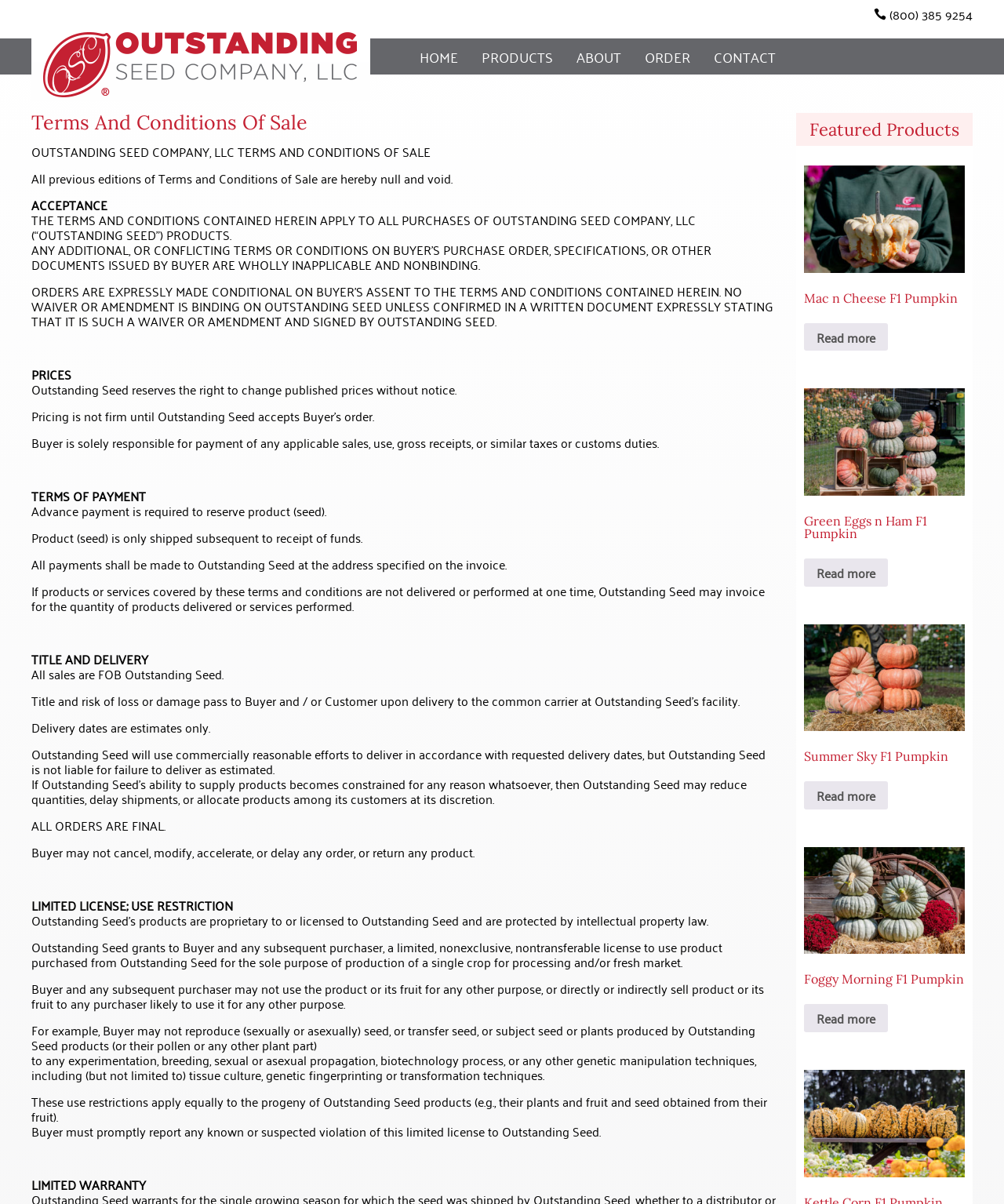Provide a short answer using a single word or phrase for the following question: 
How many featured products are displayed on the page?

4